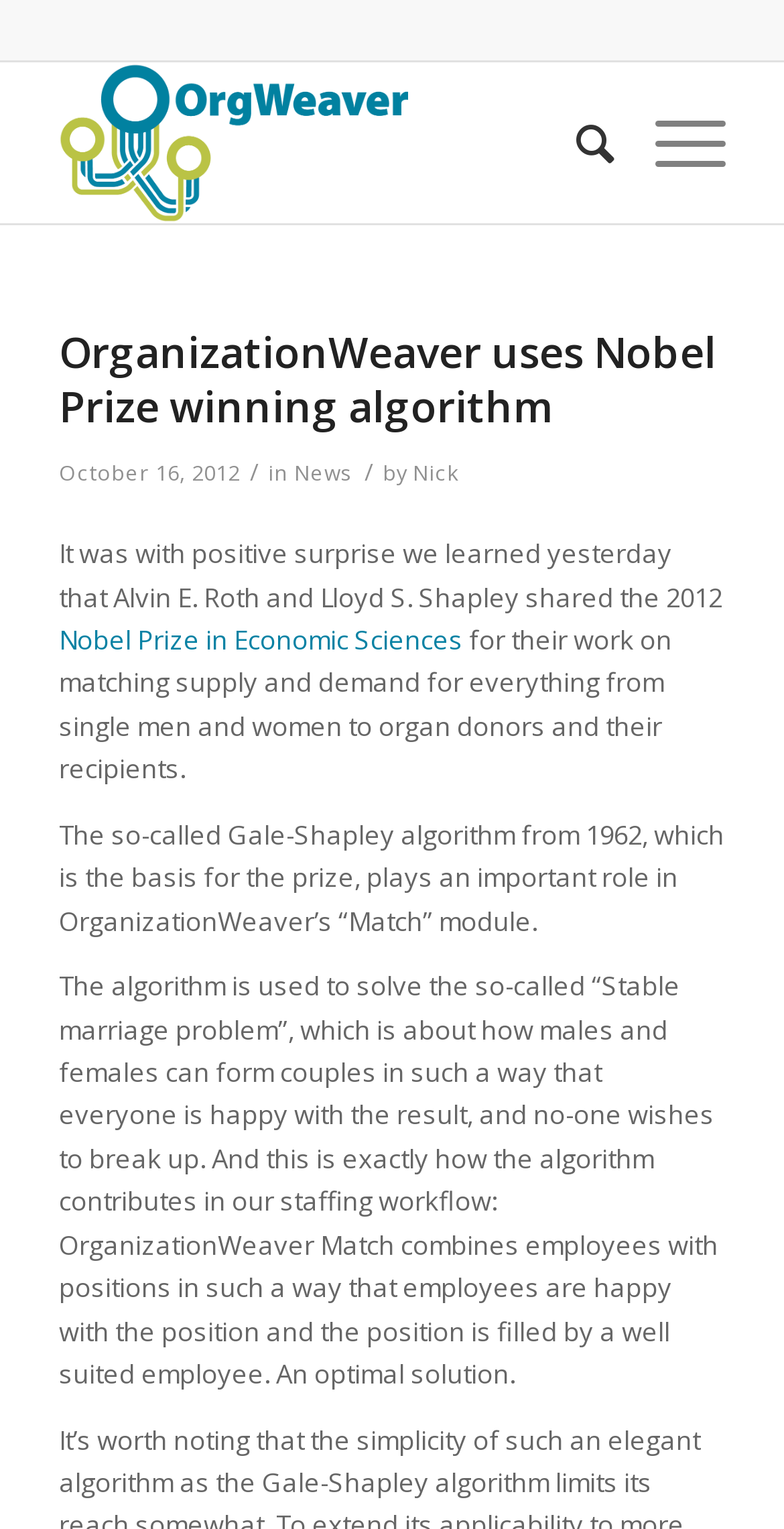Refer to the image and offer a detailed explanation in response to the question: What is the name of the software?

The name of the software can be found in the link element with the text 'Org Chart Software | OrgWeaver' which is a child of the LayoutTable element.